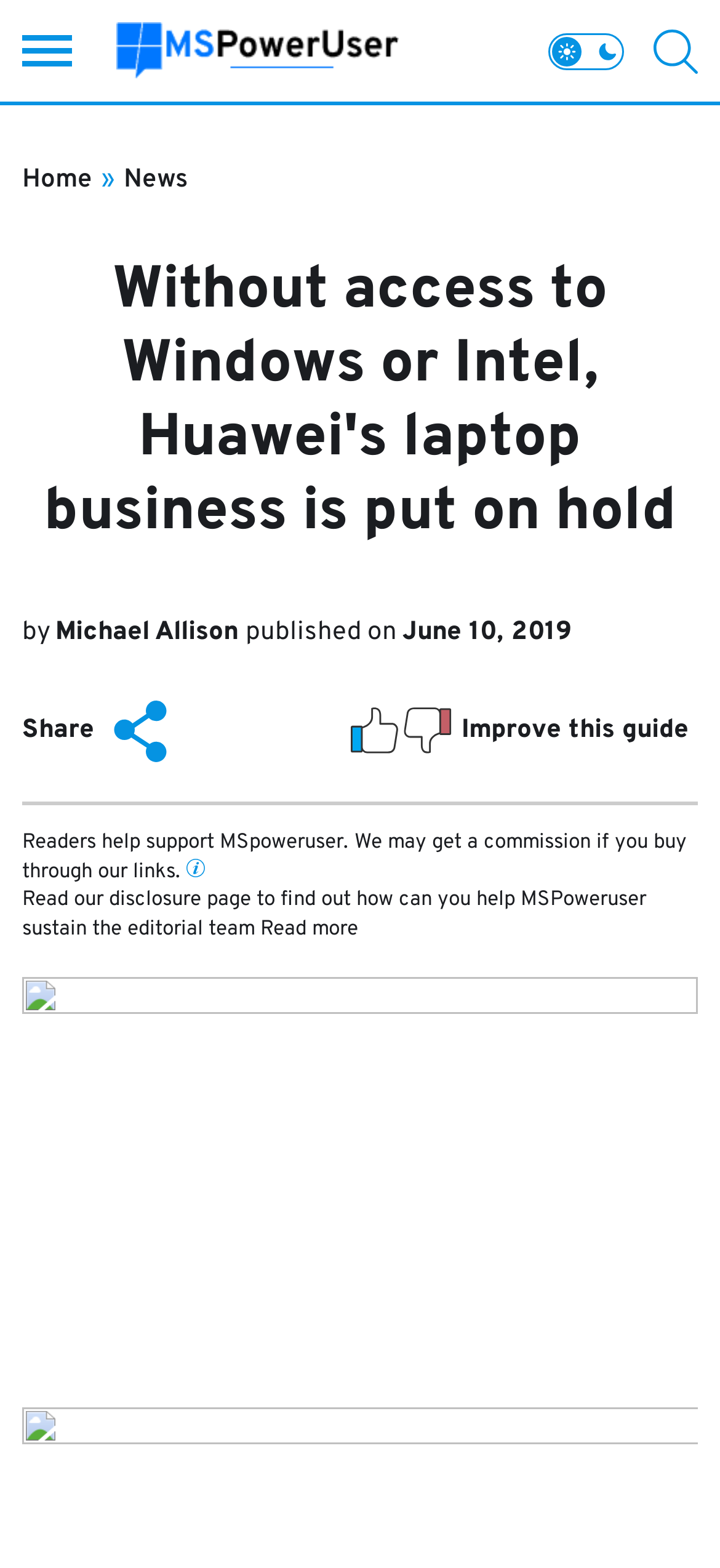Given the content of the image, can you provide a detailed answer to the question?
Who is the author of the article?

I found the author's name by looking at the text below the main heading, where it says 'by Michael Allison', indicating that Michael Allison is the author of the article.